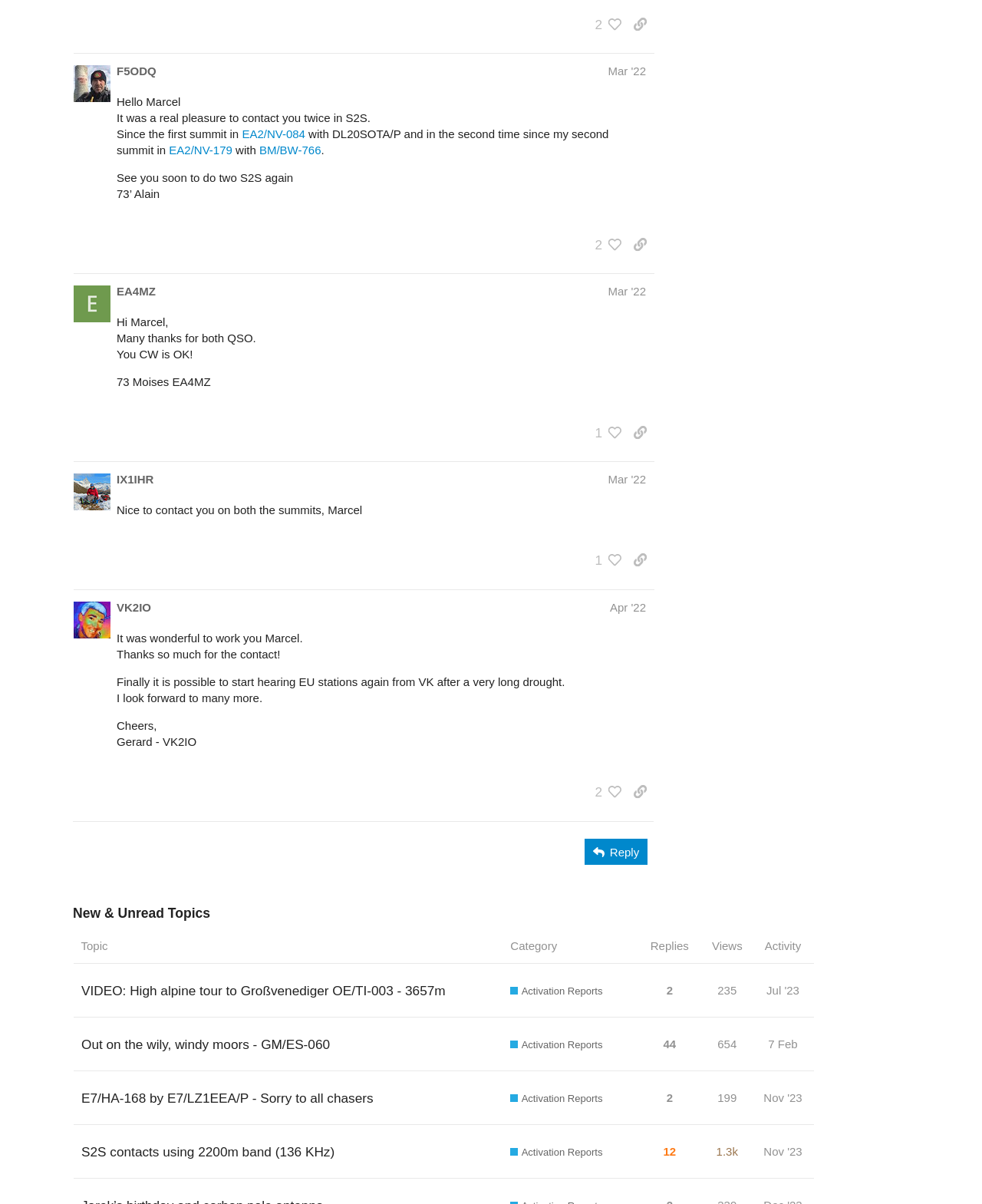How many people liked the fourth post?
Answer with a single word or short phrase according to what you see in the image.

1 person